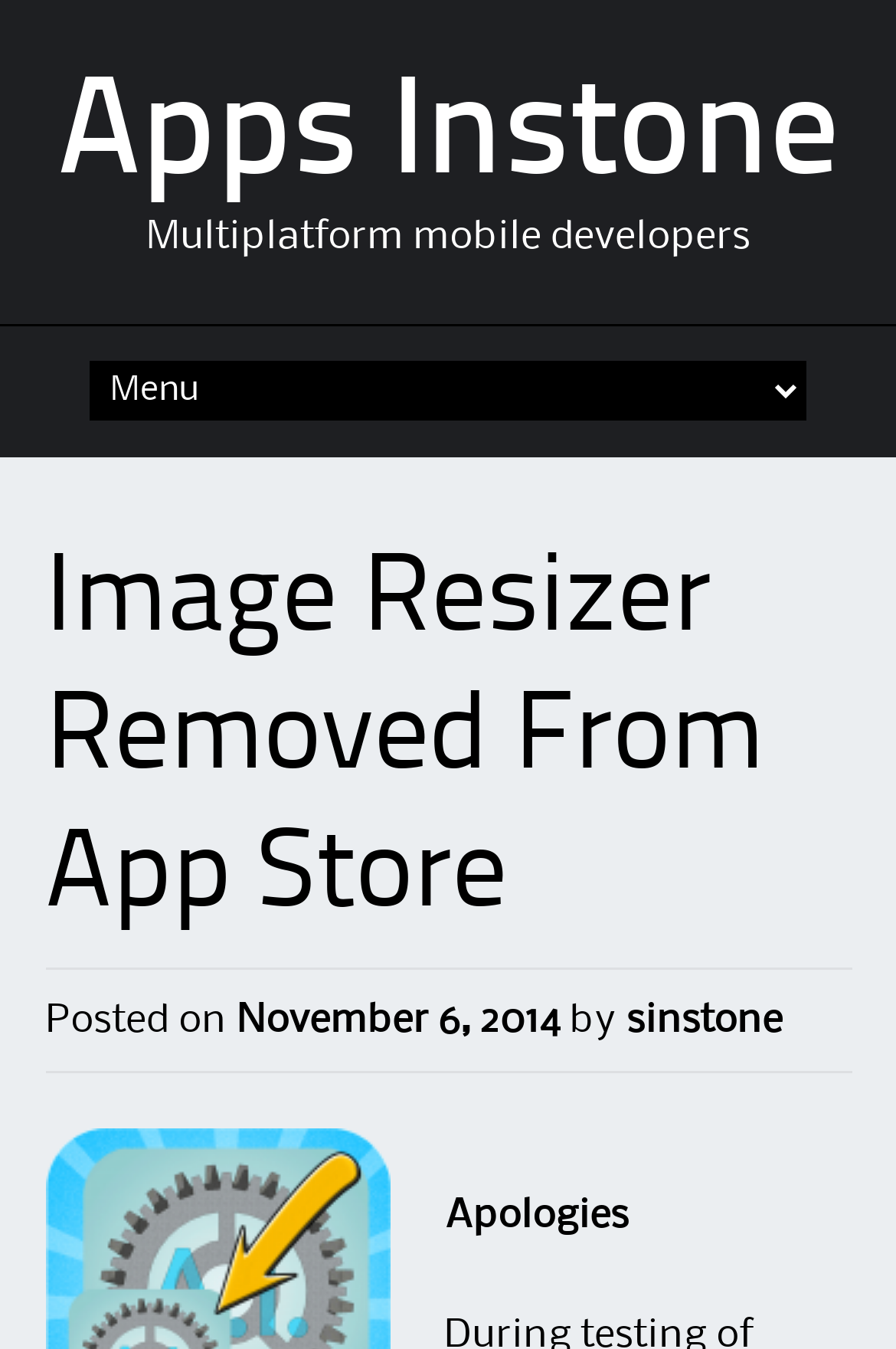What is the name of the developer?
Please look at the screenshot and answer in one word or a short phrase.

Apps Instone